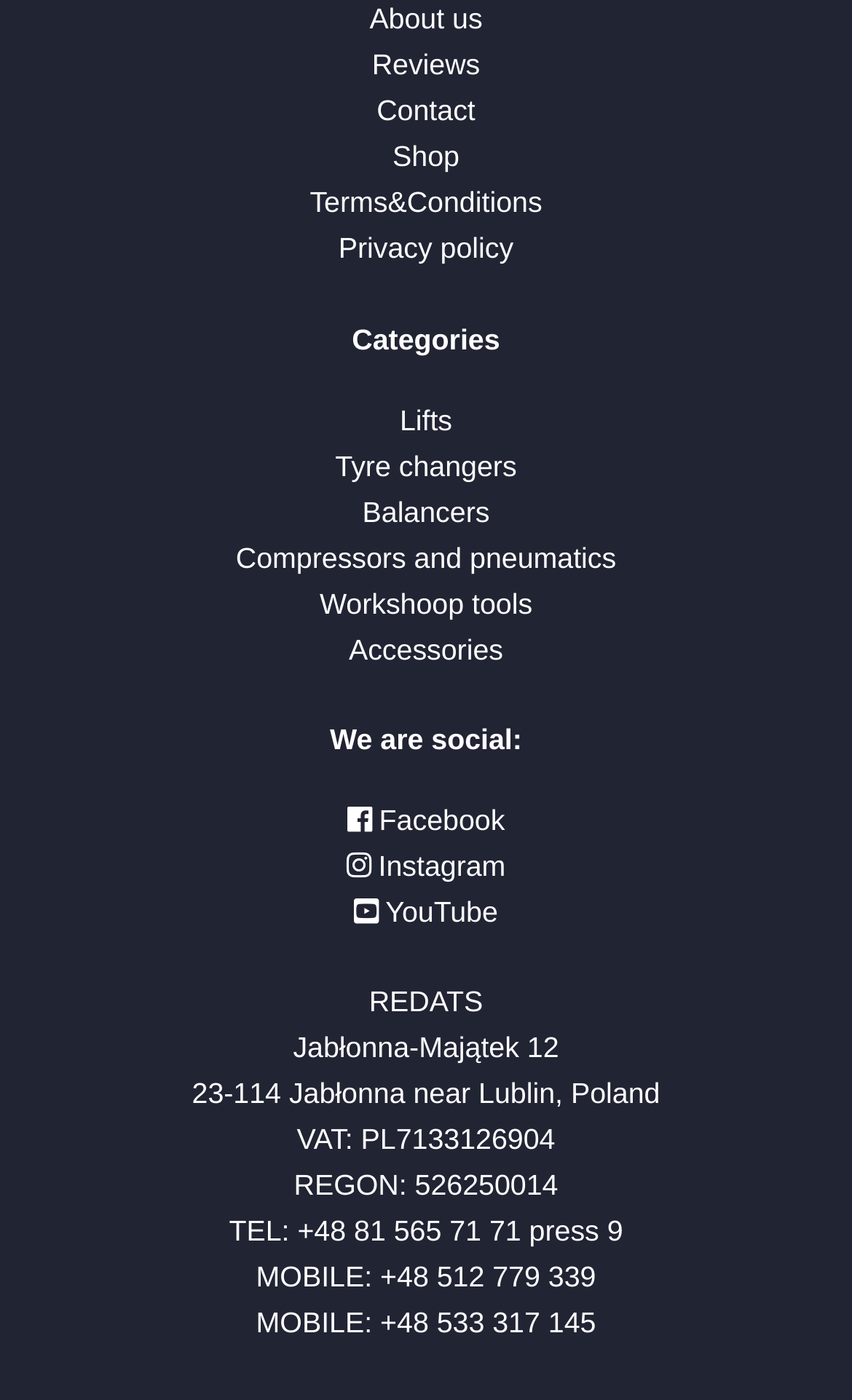Please find the bounding box coordinates of the section that needs to be clicked to achieve this instruction: "go to About us page".

[0.434, 0.002, 0.566, 0.025]